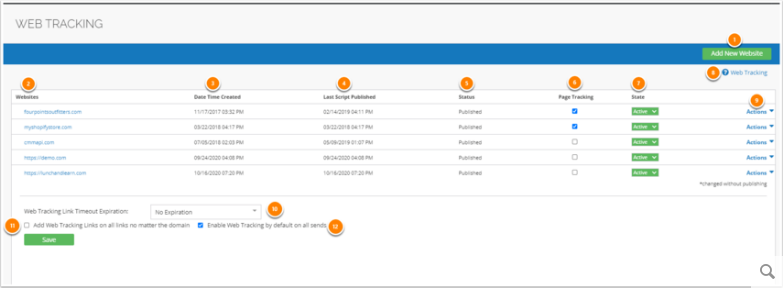Please use the details from the image to answer the following question comprehensively:
What is the 'State' column used for?

The 'State' column in the web tracking management system is used to indicate whether a website is currently active or paused. This information is useful for users who want to monitor the status of their websites and make adjustments to their tracking settings accordingly.